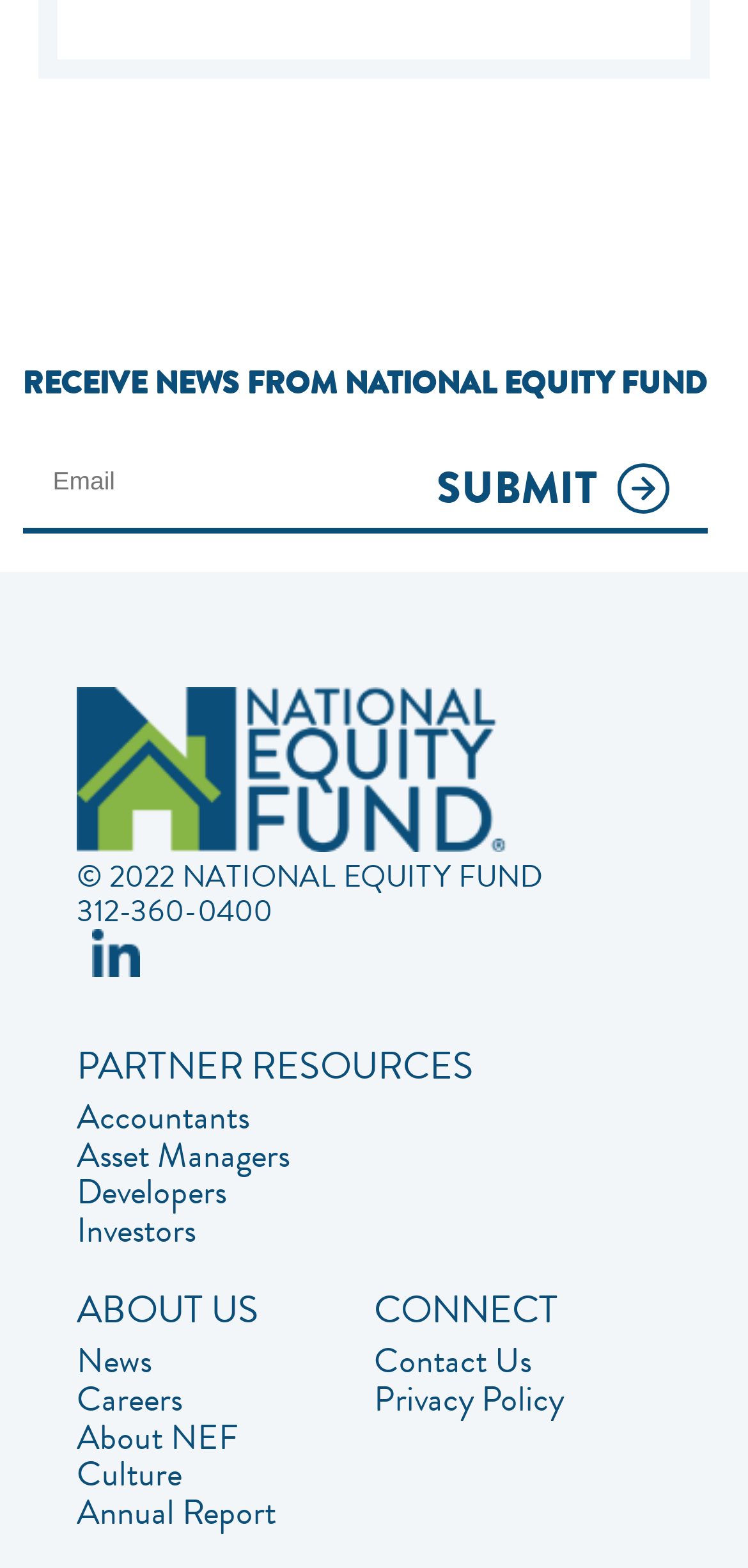What type of resources are listed?
Provide a one-word or short-phrase answer based on the image.

Partner Resources